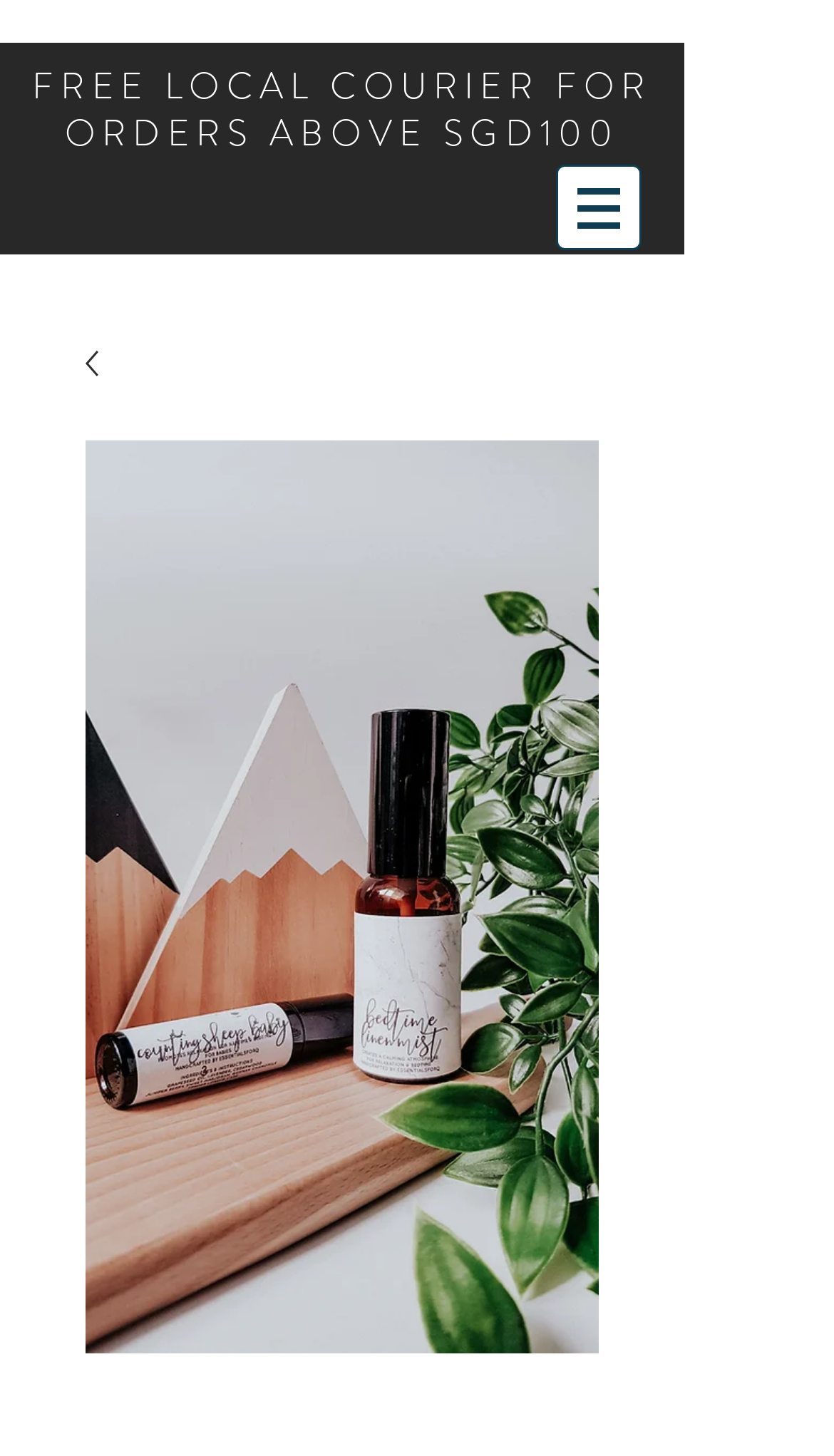Please give a succinct answer using a single word or phrase:
How many links are there on the top navigation?

1